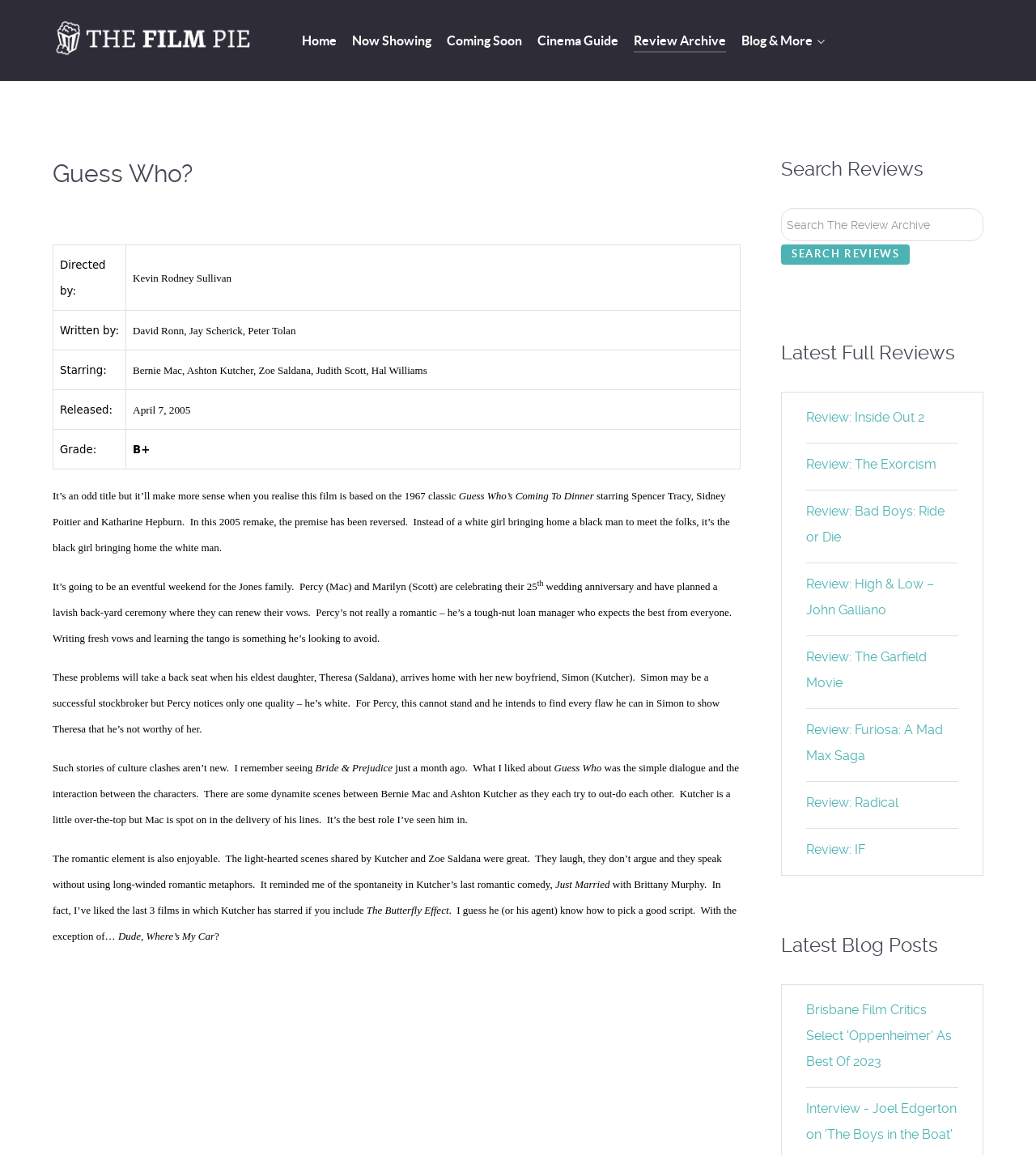Identify the bounding box coordinates of the specific part of the webpage to click to complete this instruction: "Contact Clive".

None